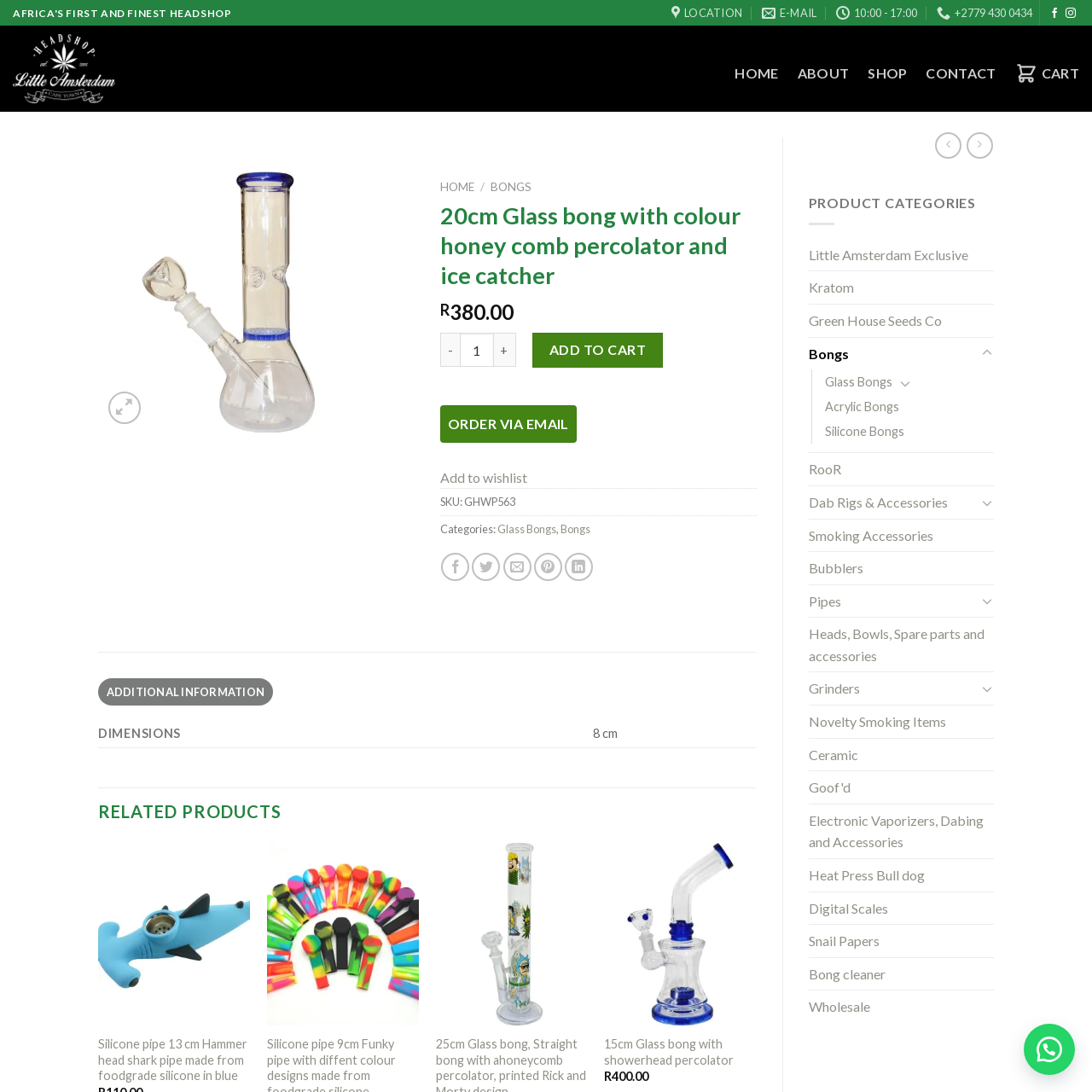Answer the question below with a single word or a brief phrase: 
What is the purpose of the 'ADD TO CART' button?

Add product to cart